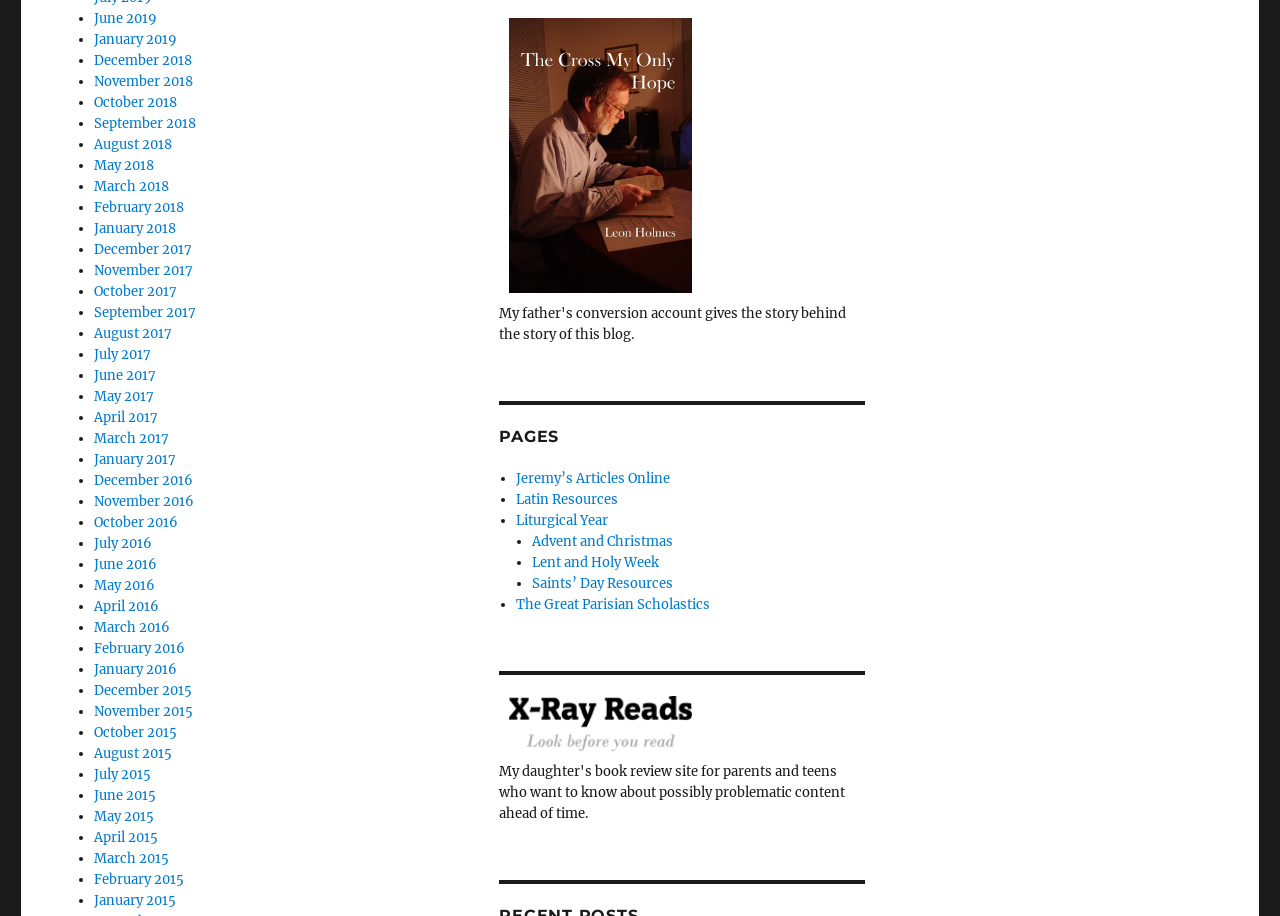What is the most recent month listed?
Provide a detailed and well-explained answer to the question.

By examining the list of links, I found that the most recent month listed is June 2019, which is located at the top of the list.